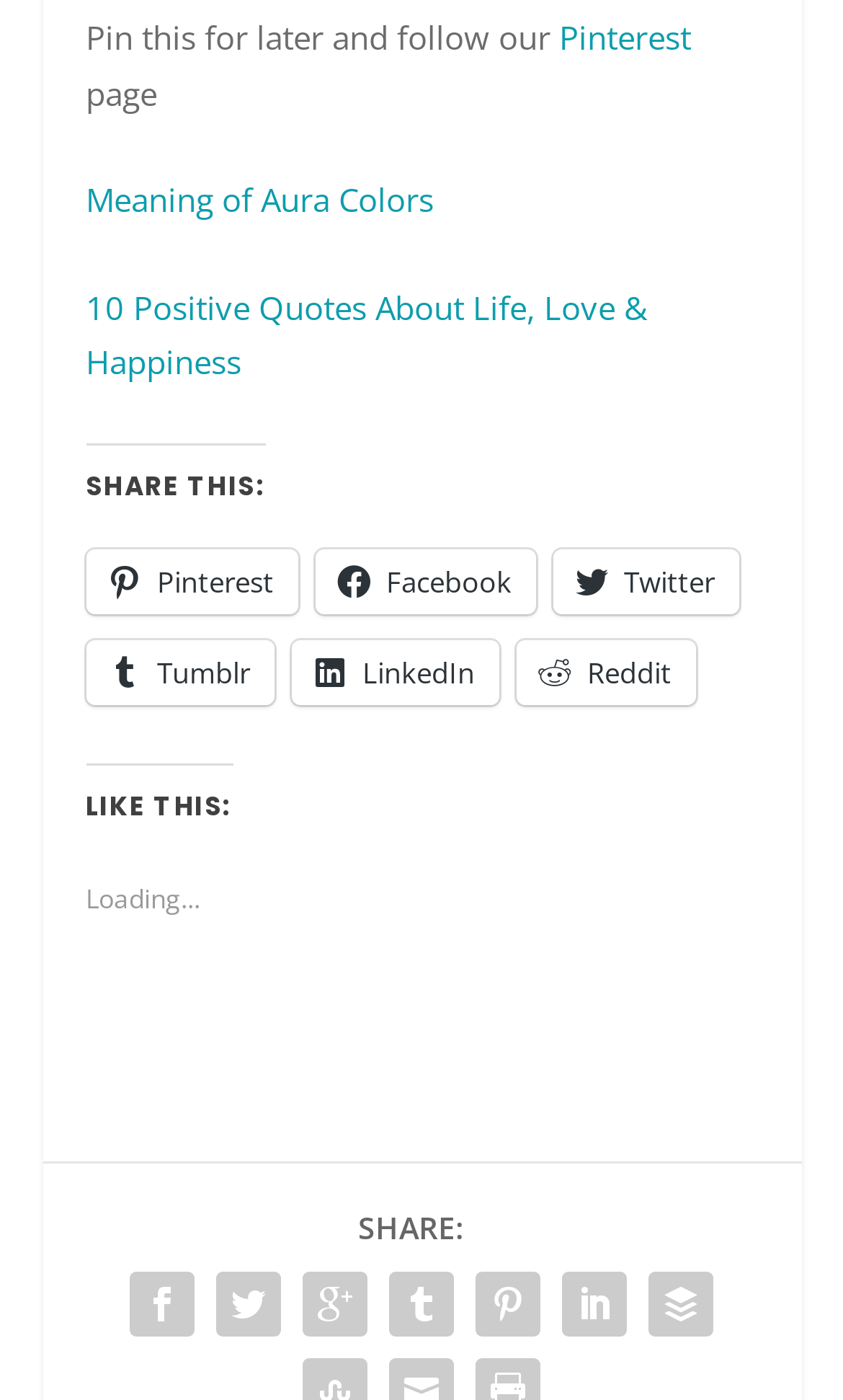Locate the bounding box coordinates of the area to click to fulfill this instruction: "View 10 Positive Quotes About Life, Love & Happiness". The bounding box should be presented as four float numbers between 0 and 1, in the order [left, top, right, bottom].

[0.101, 0.203, 0.274, 0.274]